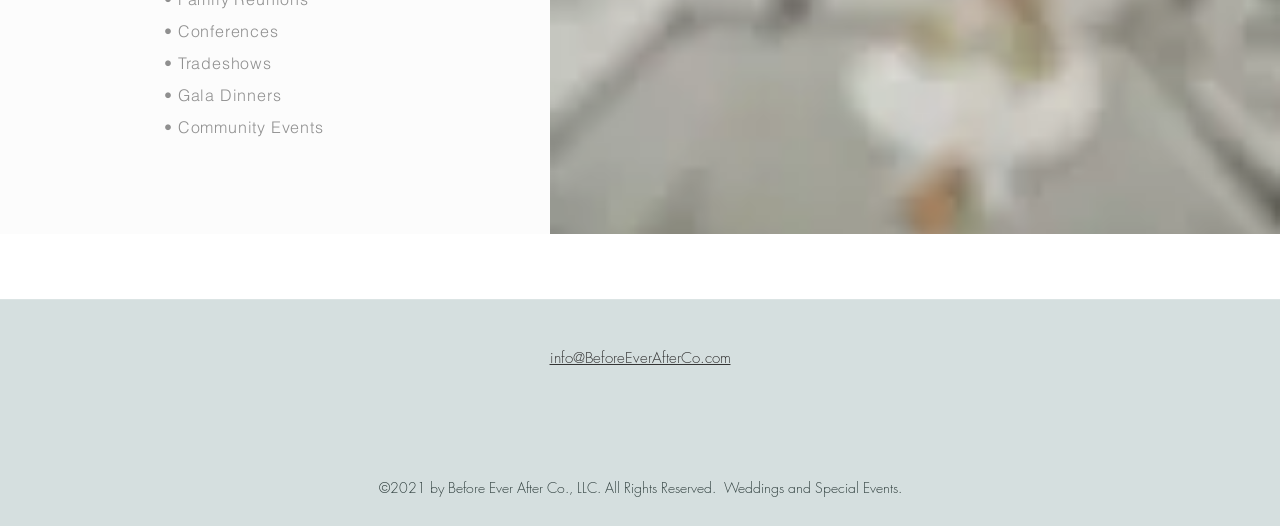Using the details from the image, please elaborate on the following question: What is the name of the company that owns the website?

The name of the company that owns the website is Before Ever After Co., LLC, which is mentioned in the copyright text at the bottom of the page.